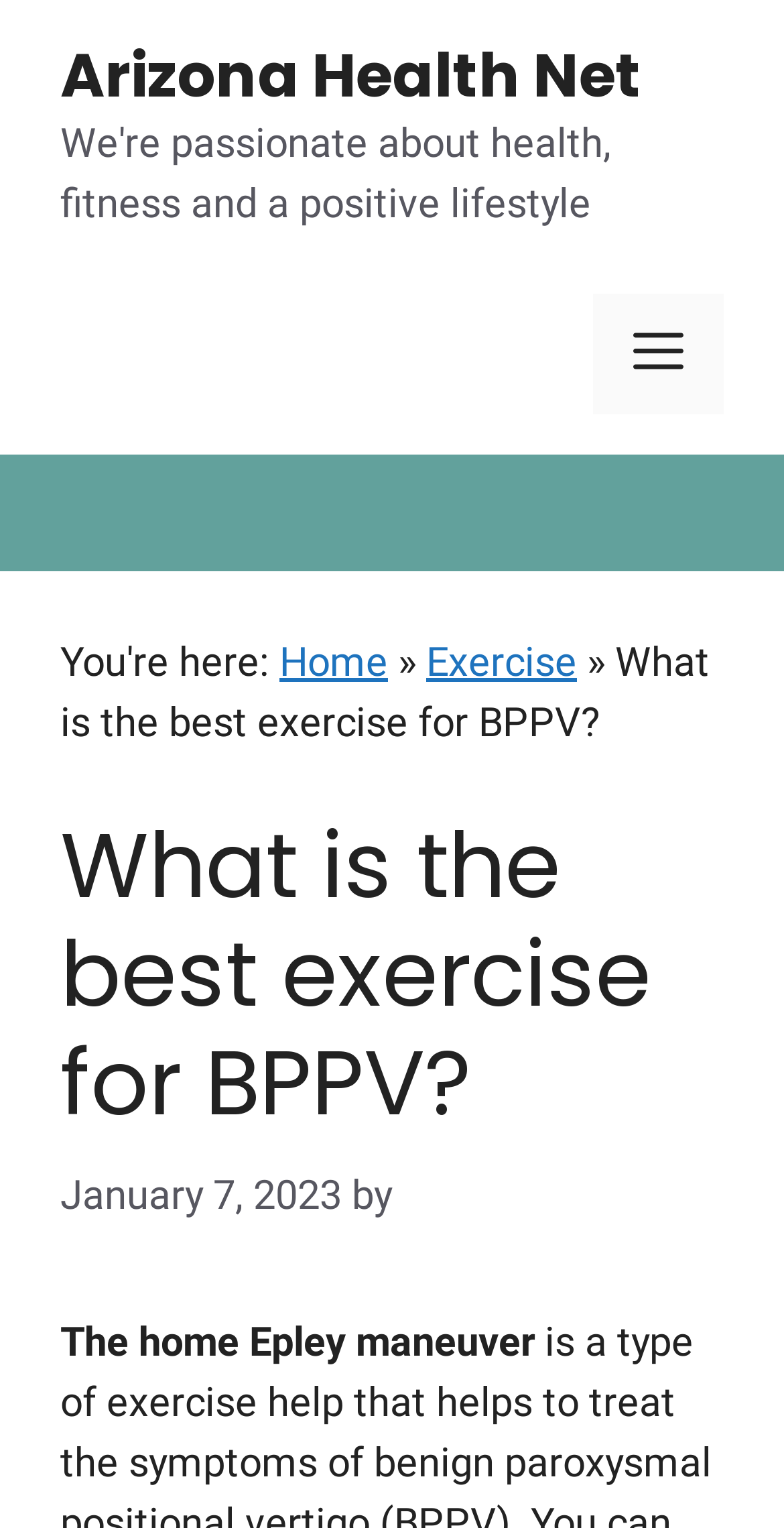What is the website's name?
Refer to the screenshot and deliver a thorough answer to the question presented.

I determined the website's name by looking at the banner element at the top of the page, which contains the text 'Arizona Health Net'.